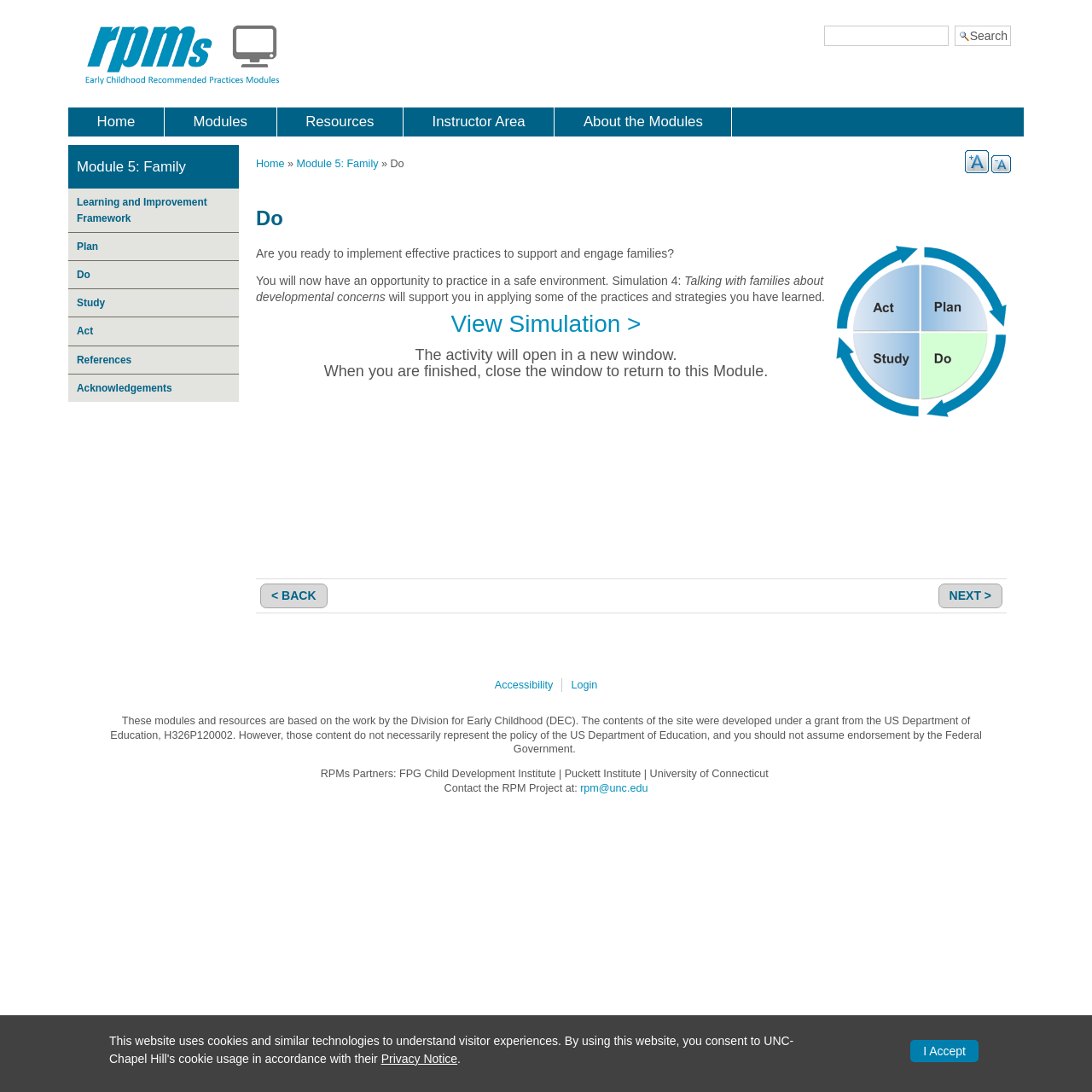How can I navigate to the previous page?
Look at the image and answer the question with a single word or phrase.

Click '< BACK'